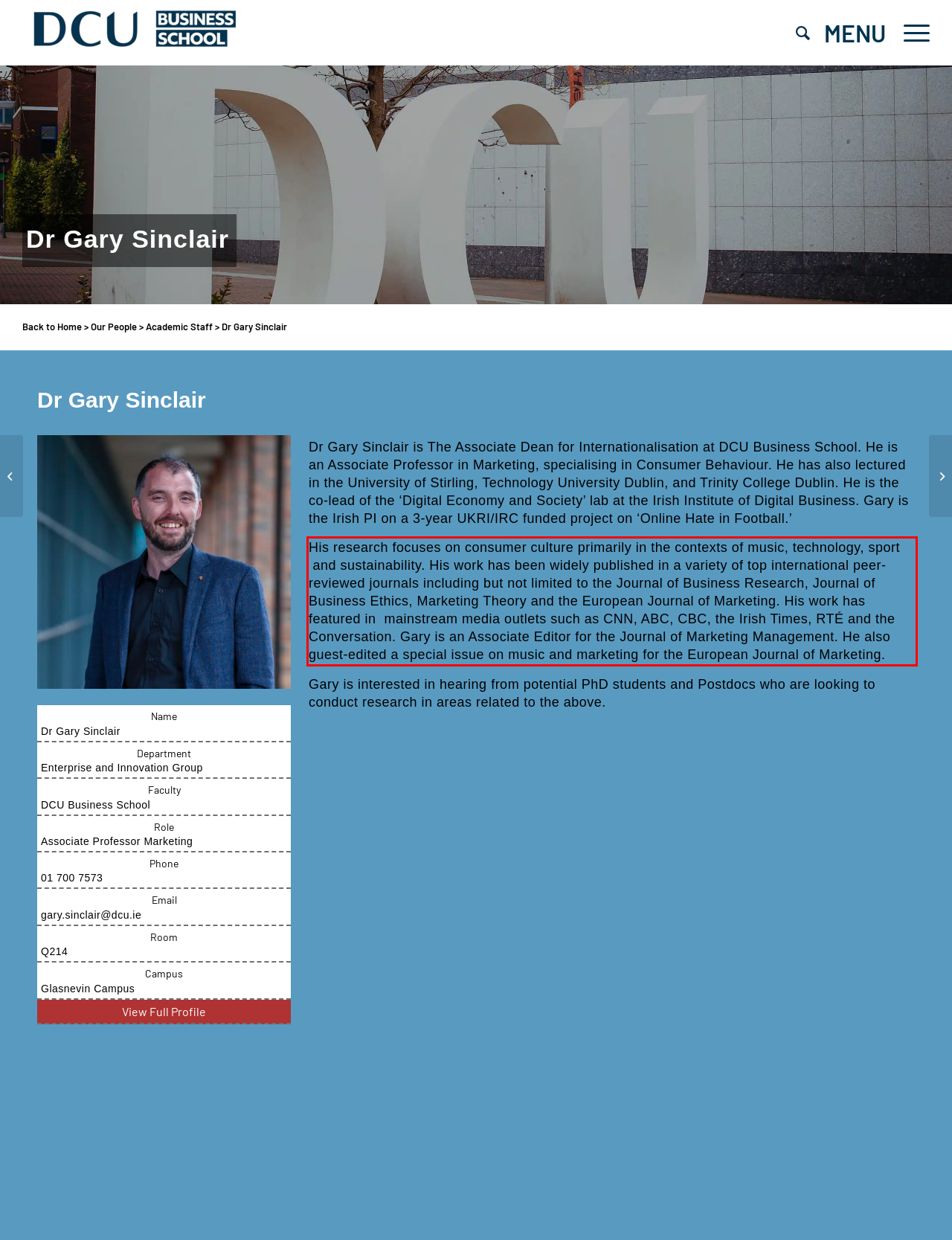Examine the webpage screenshot and use OCR to recognize and output the text within the red bounding box.

His research focuses on consumer culture primarily in the contexts of music, technology, sport and sustainability. His work has been widely published in a variety of top international peer-reviewed journals including but not limited to the Journal of Business Research, Journal of Business Ethics, Marketing Theory and the European Journal of Marketing. His work has featured in mainstream media outlets such as CNN, ABC, CBC, the Irish Times, RTÉ and the Conversation. Gary is an Associate Editor for the Journal of Marketing Management. He also guest-edited a special issue on music and marketing for the European Journal of Marketing.